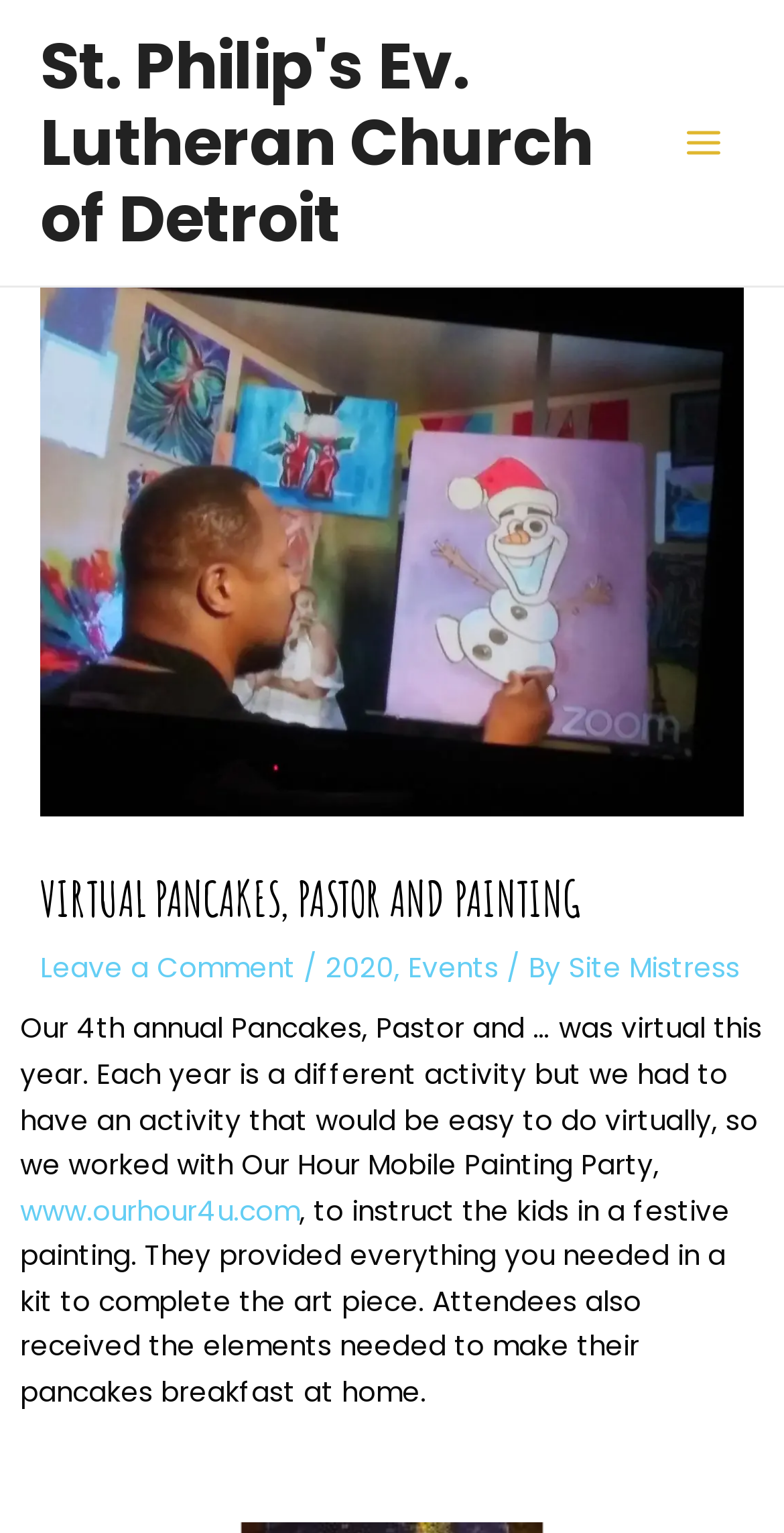Identify the primary heading of the webpage and provide its text.

VIRTUAL PANCAKES, PASTOR AND PAINTING